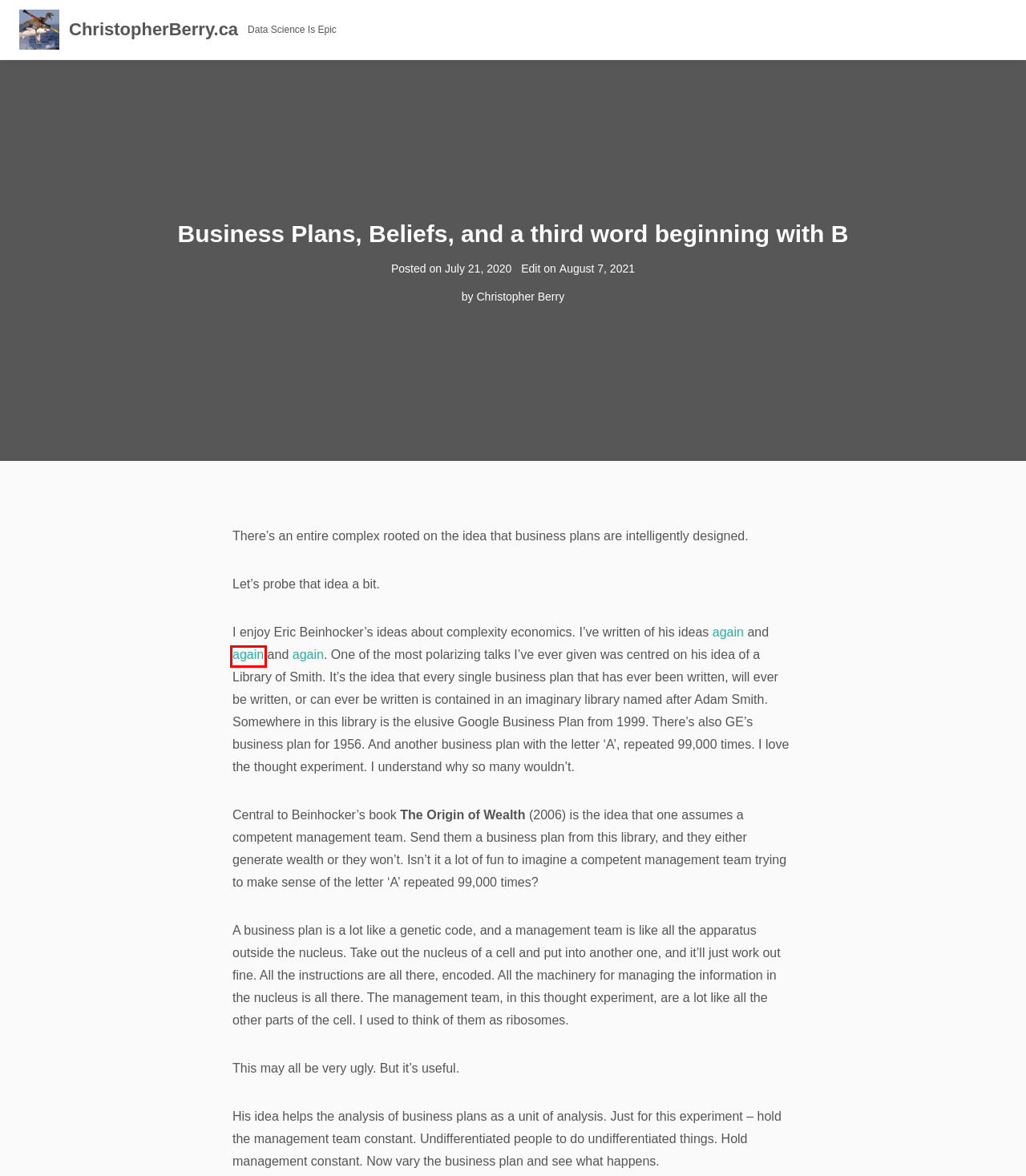You are given a screenshot of a webpage with a red rectangle bounding box. Choose the best webpage description that matches the new webpage after clicking the element in the bounding box. Here are the candidates:
A. Alex Osterwalder
B. Marketing Science – ChristopherBerry.ca
C. March 2018 – ChristopherBerry.ca
D. The accumulation of decisions – ChristopherBerry.ca
E. Analytics Strategy: The Origin of Wealth – ChristopherBerry.ca
F. Christopher Berry – ChristopherBerry.ca
G. ChristopherBerry.ca – Data Science Is Epic
H. Communication overhead (II) – ChristopherBerry.ca

D